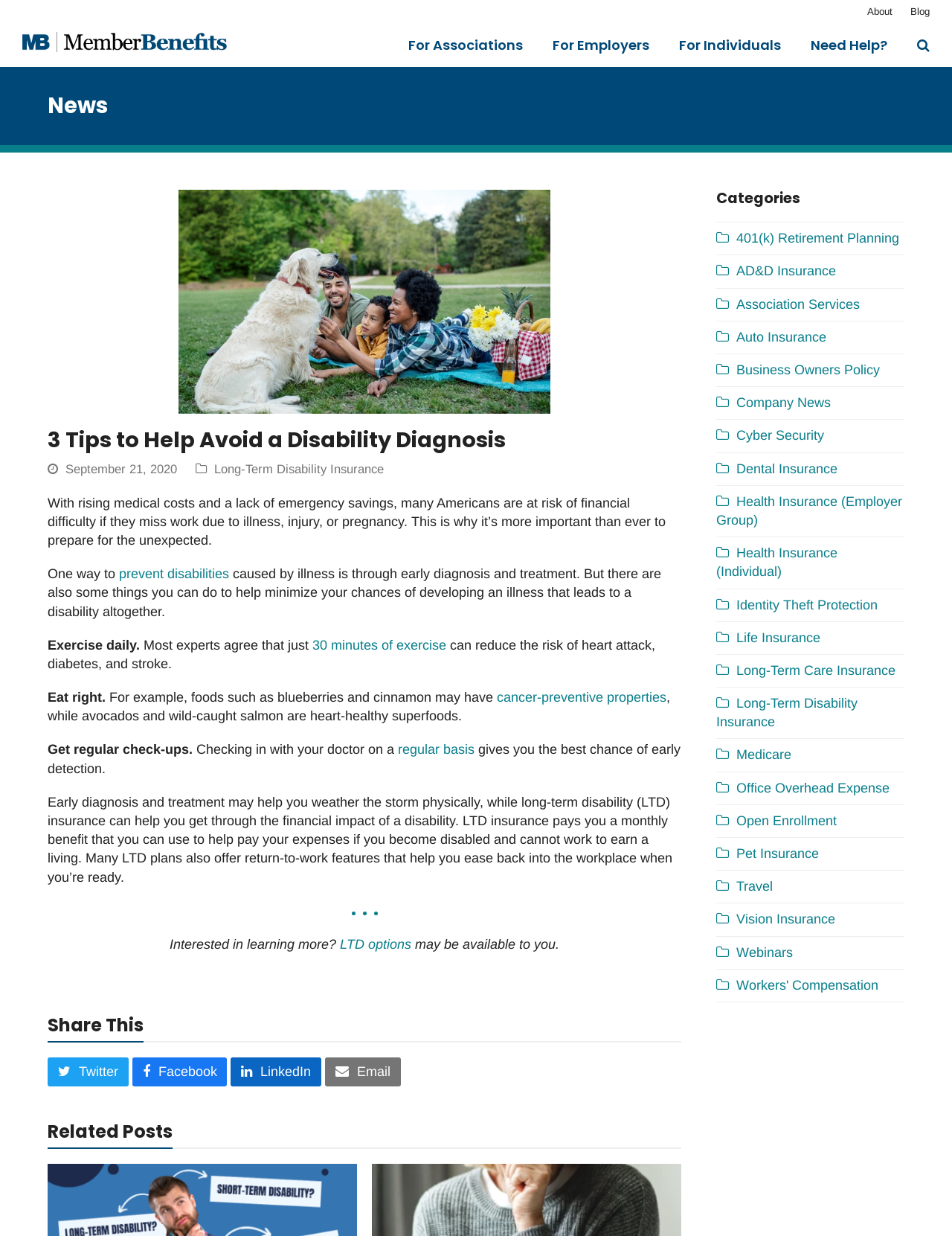What is the recommended duration of exercise to reduce the risk of heart attack, diabetes, and stroke?
Answer the question using a single word or phrase, according to the image.

30 minutes